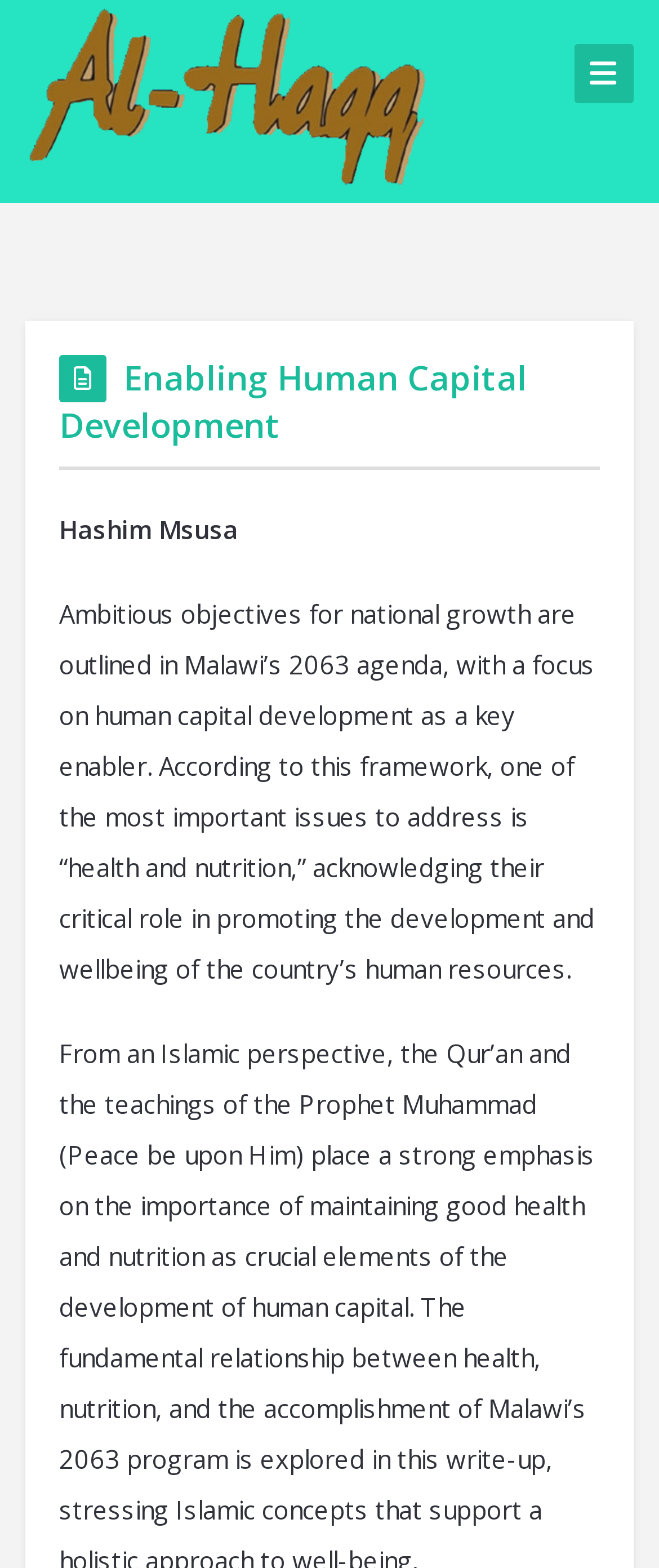Using the provided element description "title="Al Haqq Magazine"", determine the bounding box coordinates of the UI element.

[0.038, 0.047, 0.654, 0.068]